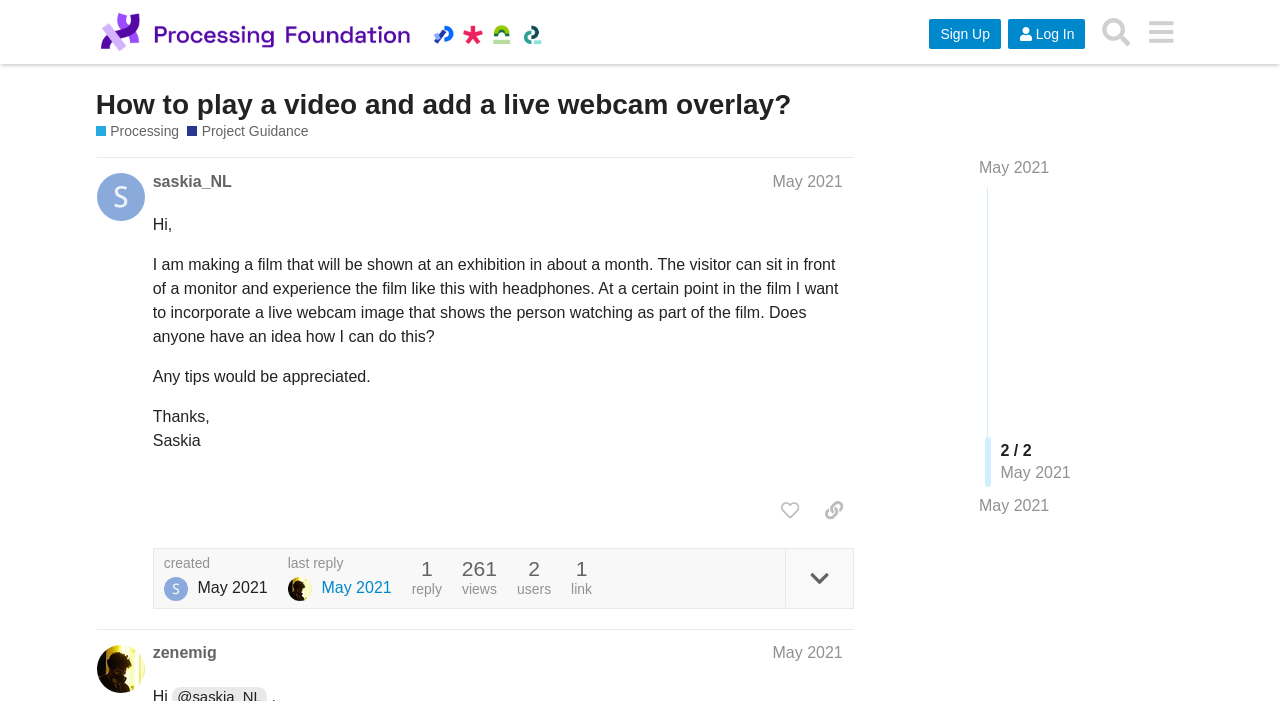Highlight the bounding box coordinates of the element you need to click to perform the following instruction: "Like the post."

[0.602, 0.704, 0.632, 0.753]